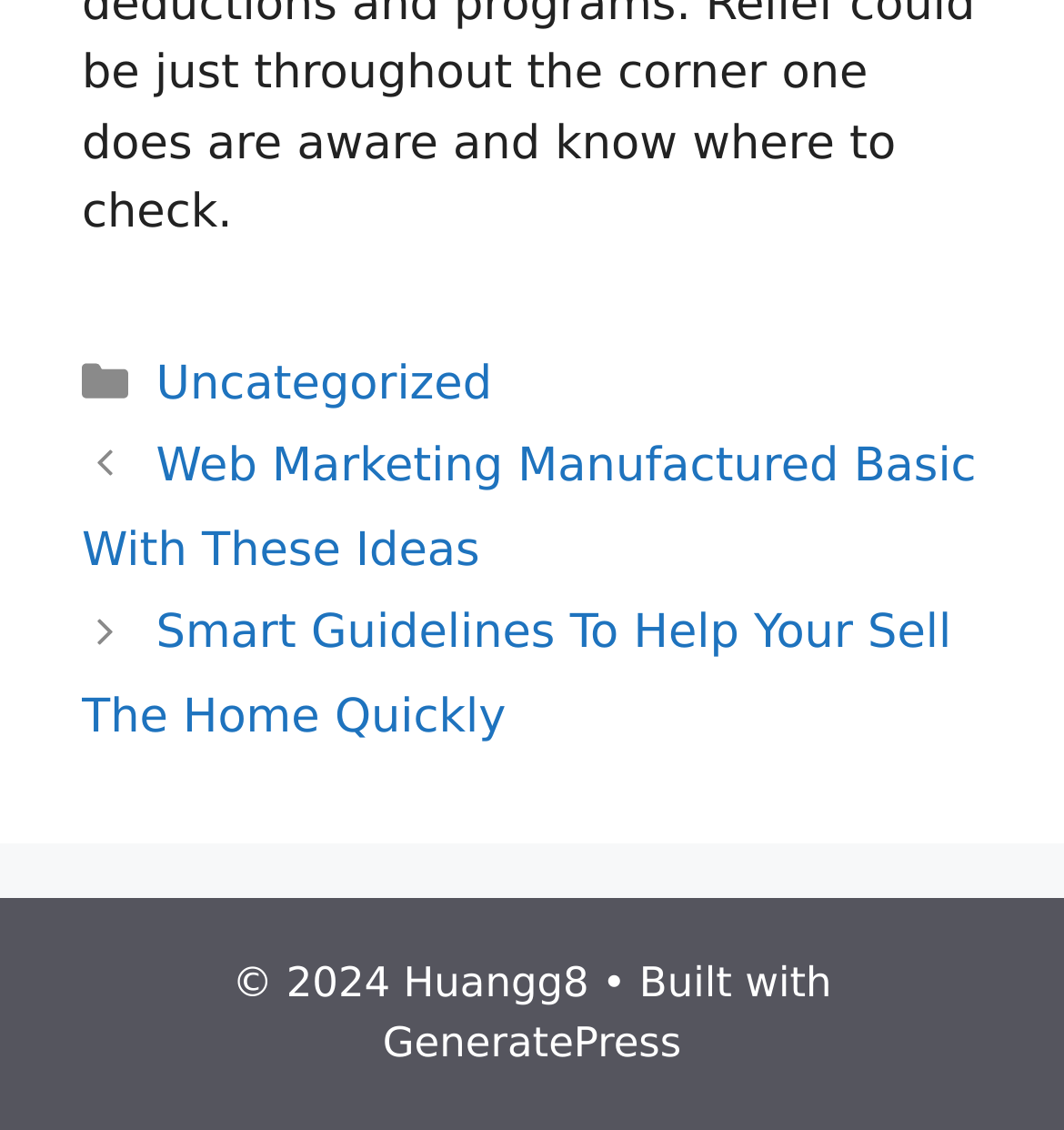Using the format (top-left x, top-left y, bottom-right x, bottom-right y), and given the element description, identify the bounding box coordinates within the screenshot: Uncategorized

[0.147, 0.315, 0.462, 0.364]